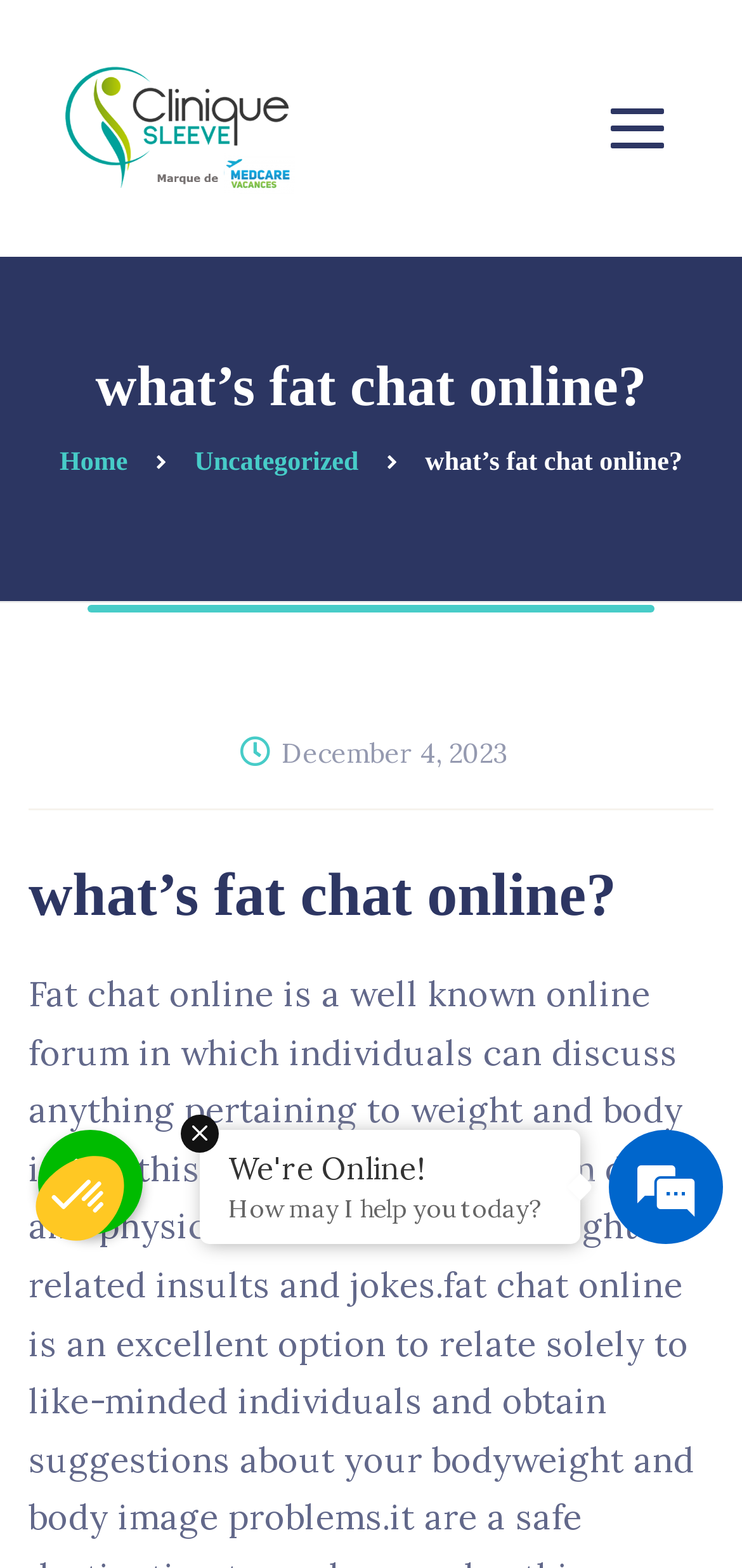What is the purpose of the 'Call Now Button'?
Look at the image and provide a detailed response to the question.

The 'Call Now Button' is a link located at the bottom of the webpage, which suggests that it is a call-to-action element. Its purpose is to allow users to make a call, possibly to the Fat Chat Online support team or a related service.